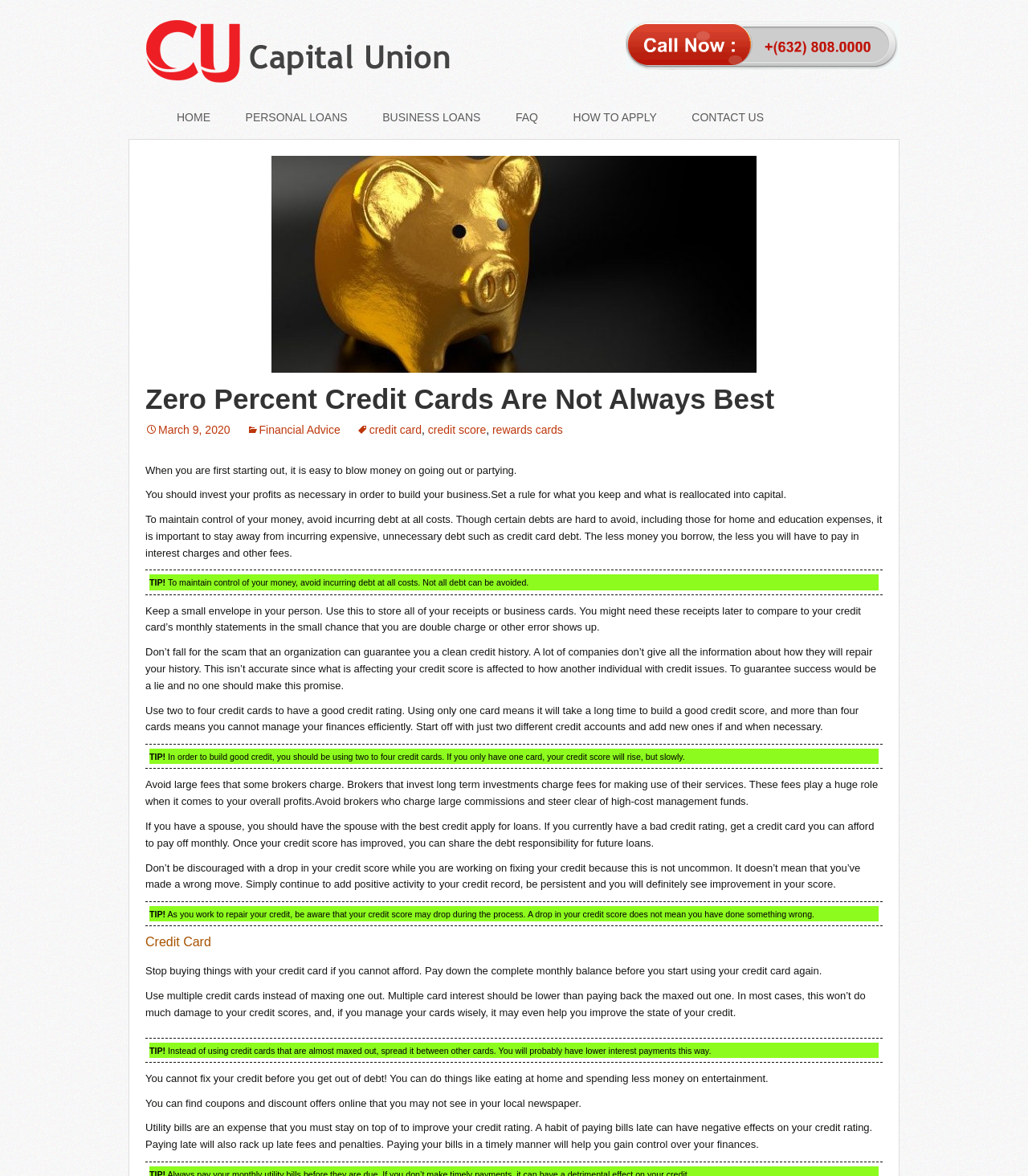Provide a thorough and detailed response to the question by examining the image: 
What is the name of the website?

I determined the name of the website by looking at the link element with the text 'Capital Union' at the top of the webpage, which is likely to be the website's logo or title.